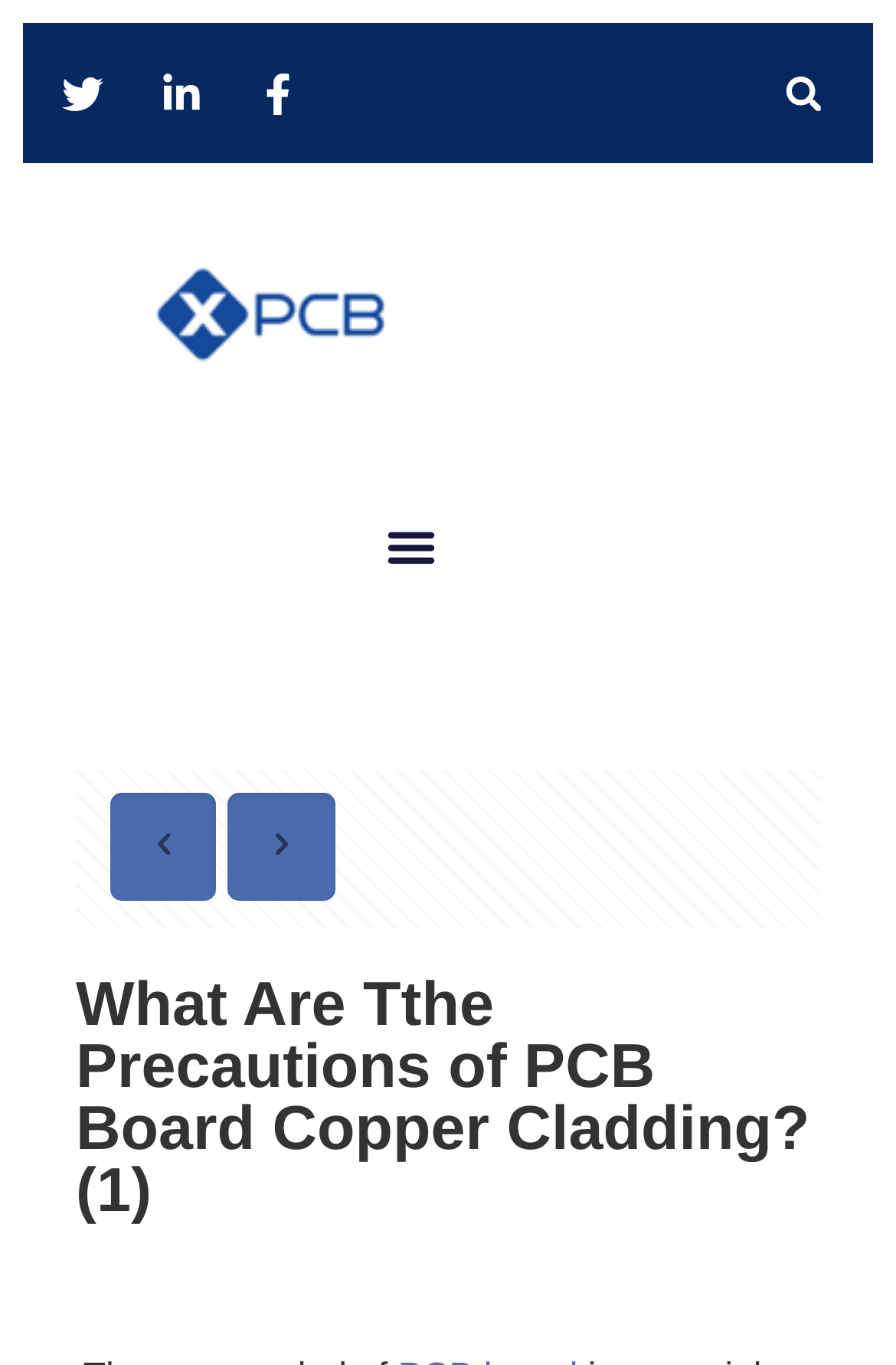Locate the UI element described by alt="logo" title="logo" and provide its bounding box coordinates. Use the format (top-left x, top-left y, bottom-right x, bottom-right y) with all values as floating point numbers between 0 and 1.

[0.163, 0.187, 0.445, 0.271]